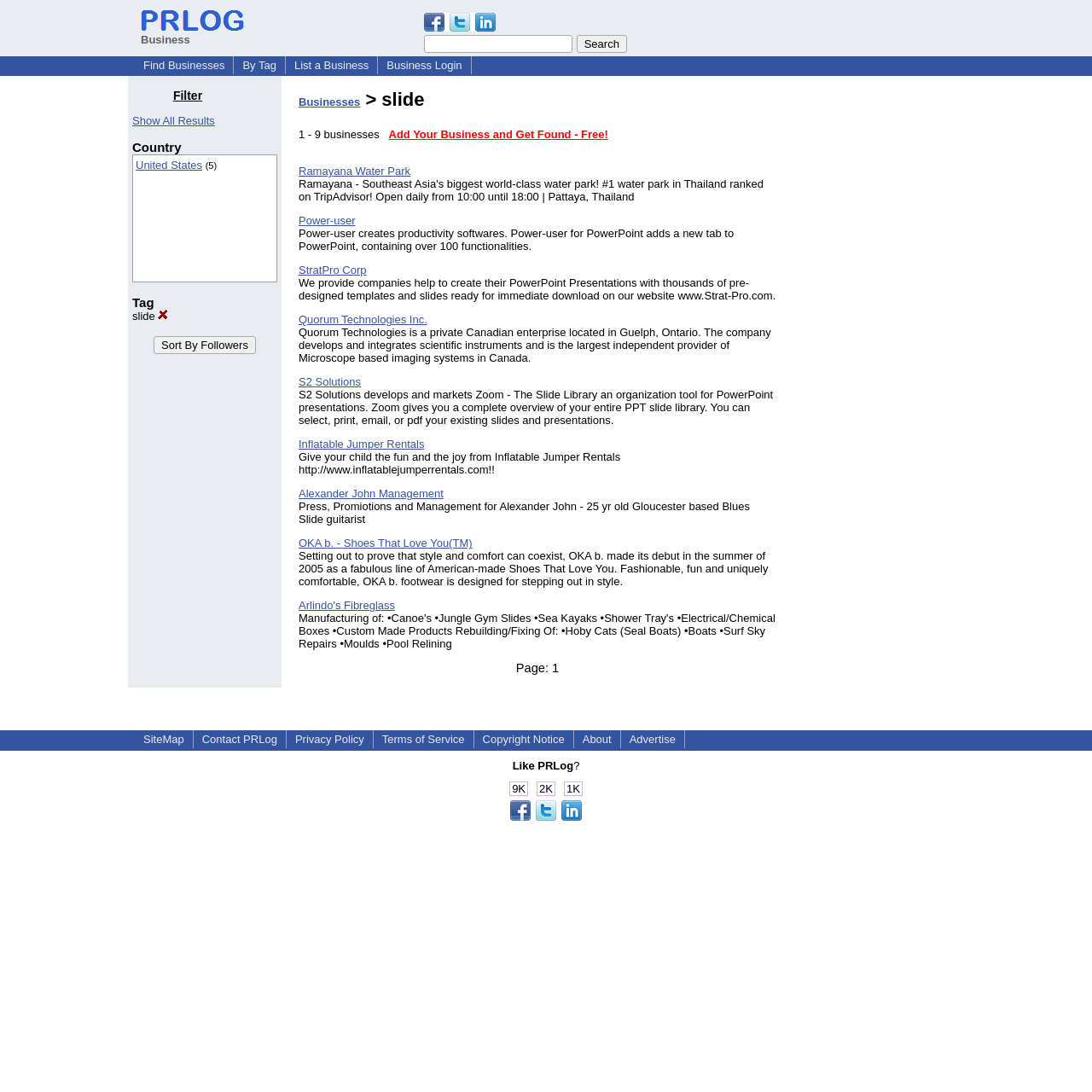How many links are available in the footer section?
Please analyze the image and answer the question with as much detail as possible.

I counted the number of links in the footer section, starting from 'SiteMap' and ending at 'Advertise', and found a total of 8 links available.